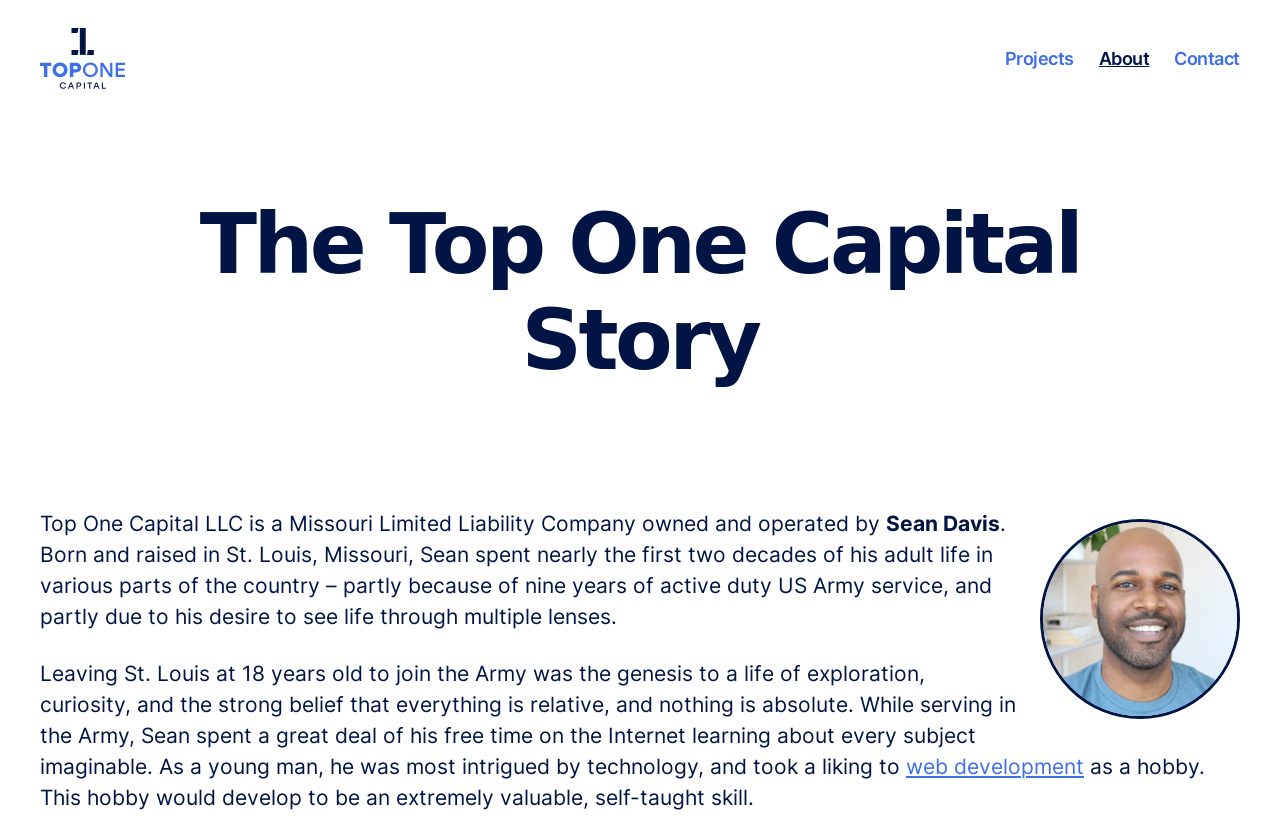Refer to the image and answer the question with as much detail as possible: Where is Sean Davis from?

Based on the text '. Born and raised in St. Louis, Missouri, ...', I can infer that Sean Davis is from St. Louis, Missouri.